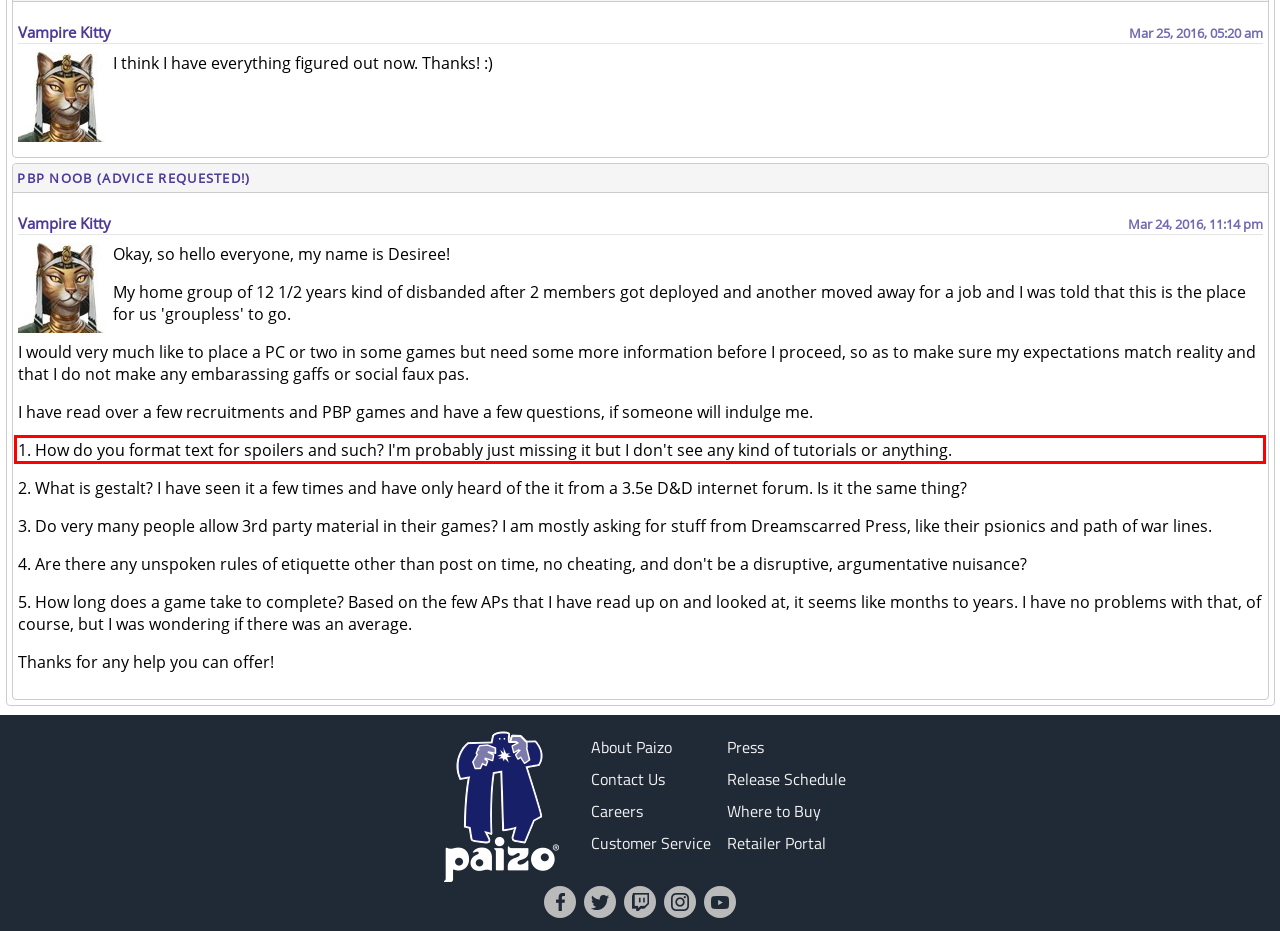You are given a screenshot with a red rectangle. Identify and extract the text within this red bounding box using OCR.

1. How do you format text for spoilers and such? I'm probably just missing it but I don't see any kind of tutorials or anything.